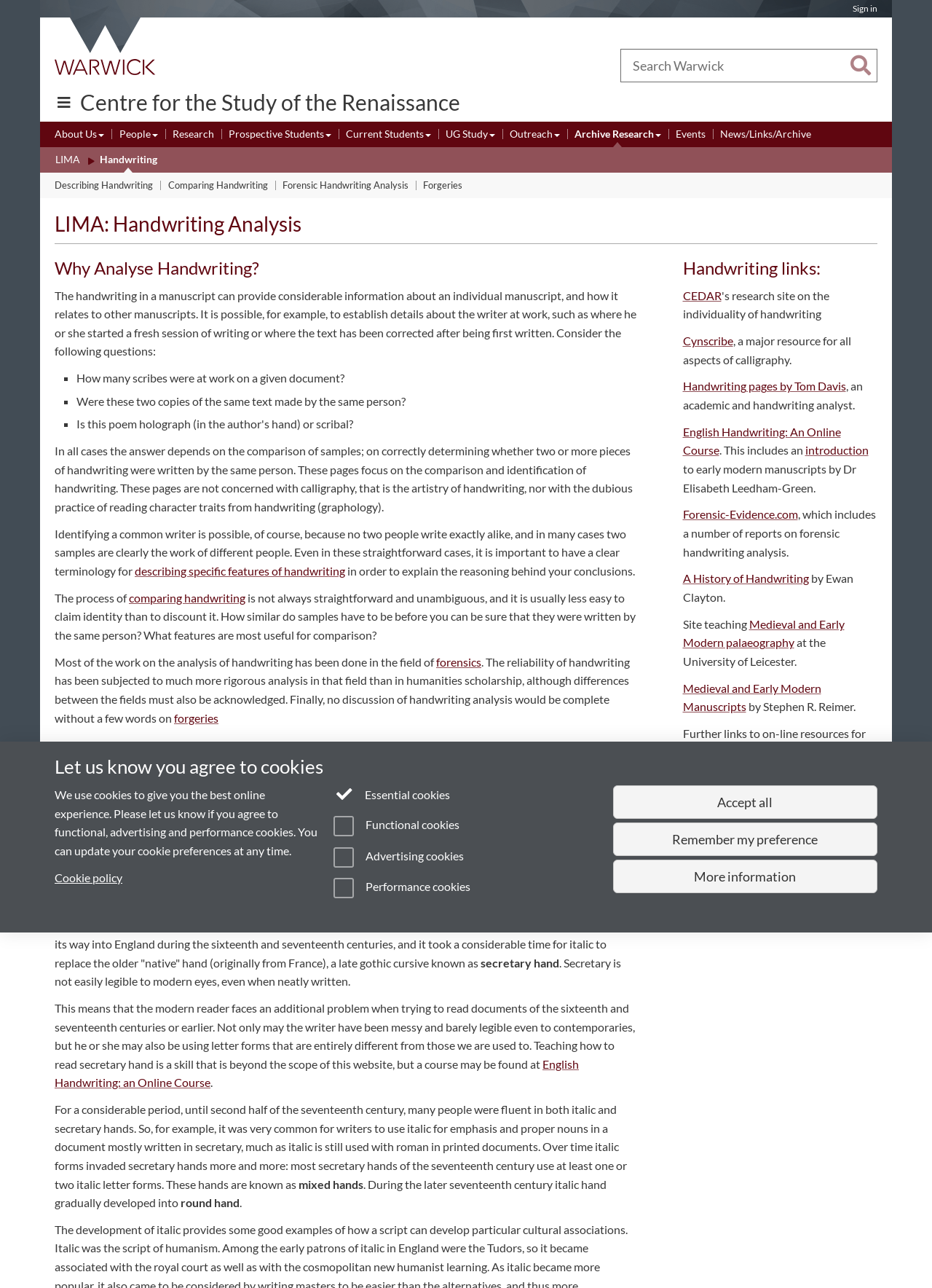Detail the features and information presented on the webpage.

This webpage is dedicated to the study and comparison of historical handwriting, specifically focusing on the analysis of handwriting in literary manuscripts. The page is divided into several sections, each with its own set of links, headings, and paragraphs of text.

At the top of the page, there is a utility bar with a "Sign in" link and a link to the University of Warwick homepage, accompanied by an image of the university's logo. Below this, there is a navigation menu with links to various sections of the website, including "Study", "Research", "Business", "Alumni", "News", and "Engagement".

The main content of the page is divided into three columns. The left column contains a secondary navigation menu with links to specific topics related to handwriting analysis, such as "Describing Handwriting", "Comparing Handwriting", and "Forensic Handwriting Analysis". The middle column contains a heading "LIMA: Handwriting Analysis" and a paragraph of text that introduces the importance of analyzing handwriting in manuscripts. This is followed by a series of questions that highlight the significance of handwriting analysis, such as determining the number of scribes who worked on a document and identifying whether two copies of the same text were written by the same person.

The right column contains a heading "Why Analyse Handwriting?" and a series of paragraphs that discuss the importance of handwriting analysis in understanding manuscripts. The text explains that handwriting can provide information about the writer, such as where they started a fresh session of writing or where the text has been corrected. It also discusses the process of comparing handwriting and the challenges of identifying a common writer.

Further down the page, there is a section dedicated to the history of post-Medieval handwriting in England, which discusses the development of italic script and its influence on modern western handwriting. The text also explains the challenges of reading documents from the 16th and 17th centuries, which were written in secretary hand, a late gothic cursive script that is difficult to read for modern eyes.

Throughout the page, there are links to additional resources, such as online courses and further reading on specific topics related to handwriting analysis. Overall, the webpage provides a comprehensive introduction to the study and comparison of historical handwriting, with a focus on its significance in understanding literary manuscripts.